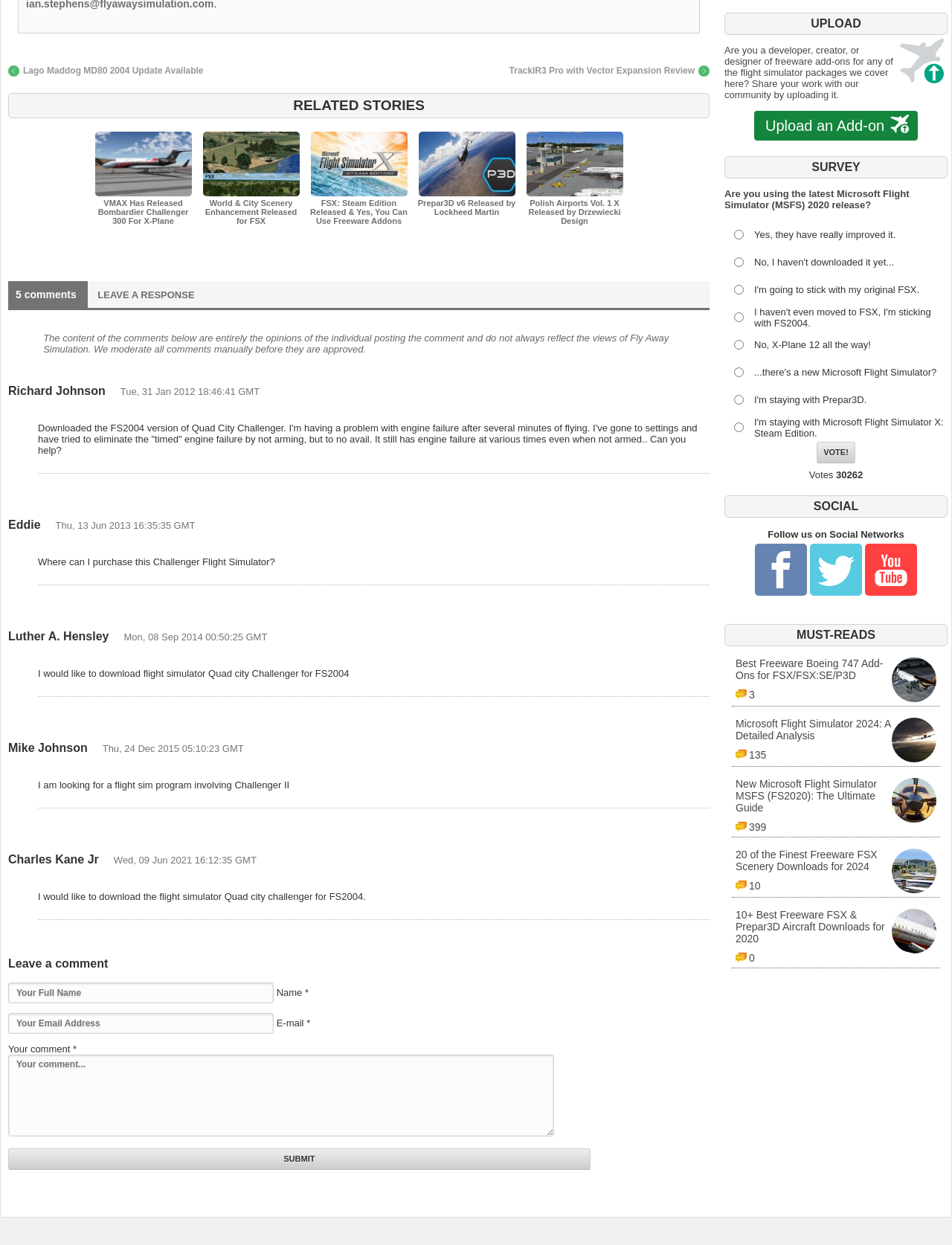Examine the image carefully and respond to the question with a detailed answer: 
What is the survey about on this webpage?

The survey on this webpage is about the users' experience with the latest Microsoft Flight Simulator (MSFS) 2020 release, asking whether they have downloaded it, stuck with previous versions, or use other flight simulators.